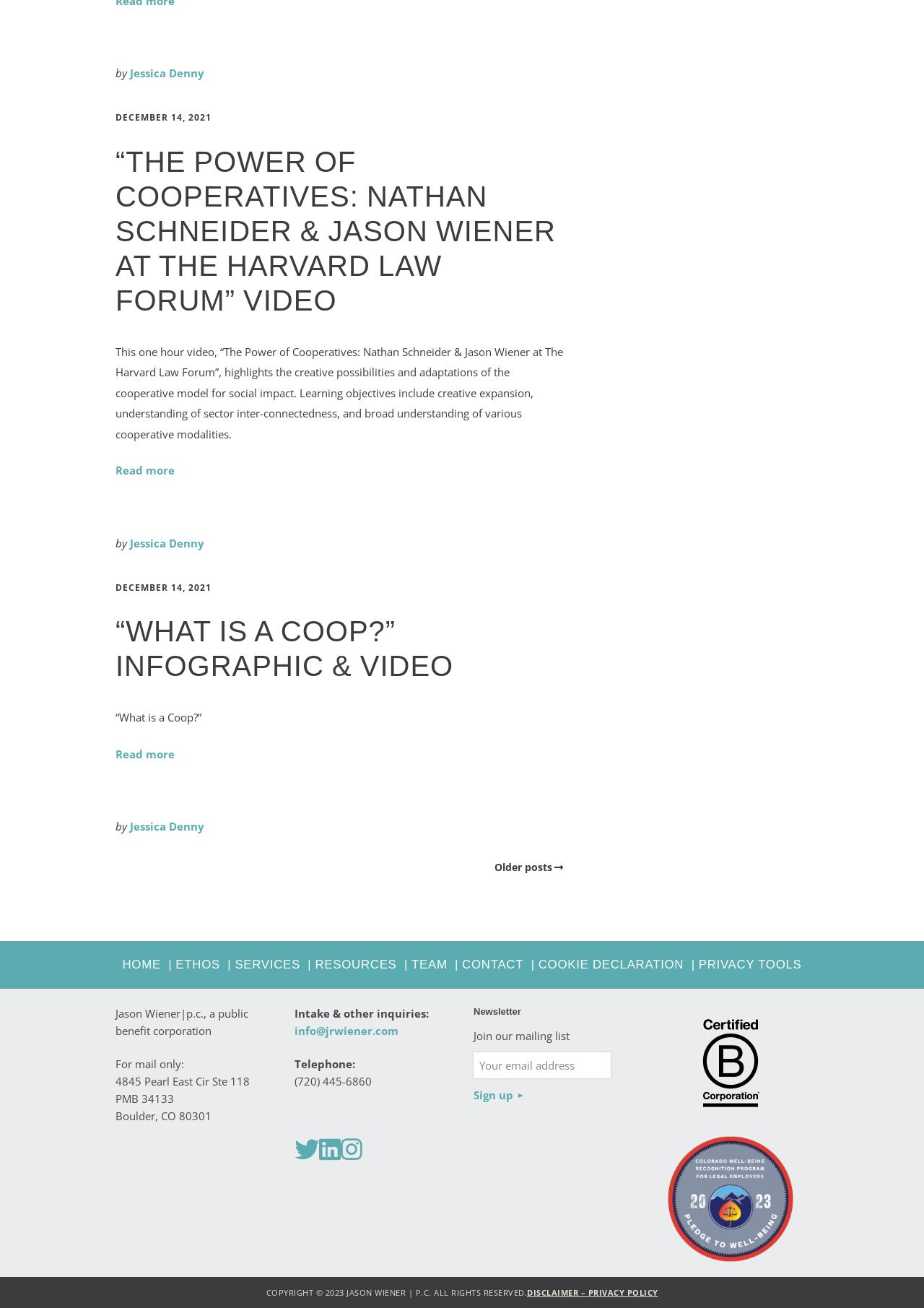Examine the screenshot and answer the question in as much detail as possible: What is the certification mentioned in the webpage?

I found the certification by looking at the complementary section of the webpage, where it says 'Certified B-Corporation' with an image of the certification logo.